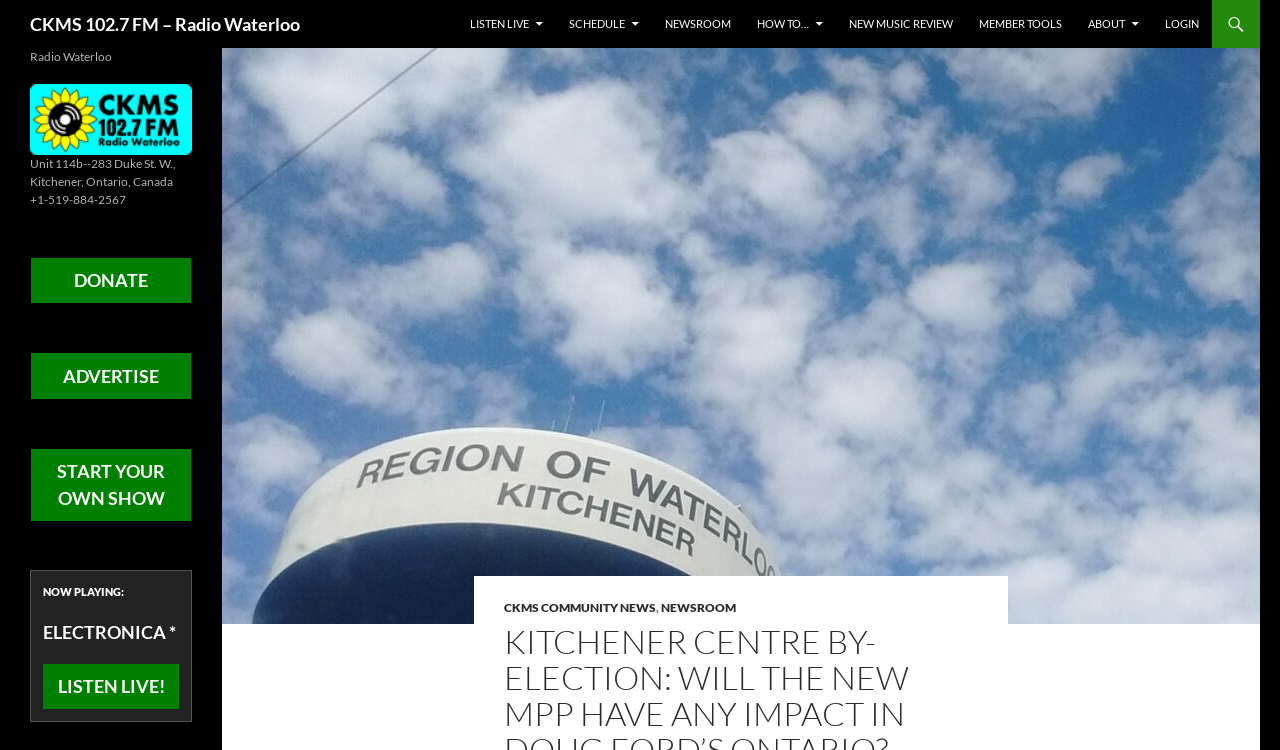Illustrate the webpage with a detailed description.

This webpage is about CKMS 102.7 FM, a radio station in Waterloo, Ontario, Canada. At the top, there is a heading with the station's name and a link to its homepage. Below it, there are several links to different sections of the website, including "LISTEN LIVE", "SCHEDULE", "NEWSROOM", and more. These links are aligned horizontally and take up the entire width of the page.

On the left side of the page, there is a large image of the Kitchener water tower with clouds in the sky. Below the image, there are two links: "CKMS COMMUNITY NEWS" and "NEWSROOM", separated by a comma.

To the right of the image, there is a section with the radio station's information, including its name, address, phone number, and links to "DONATE", "ADVERTISE", and "START YOUR OWN SHOW". 

At the bottom of the page, there is a section with a heading "NOW PLAYING:" and a link to the current music genre, "ELECTRONICA *". Below it, there is a link to "LISTEN LIVE!".

The webpage also features a prominent image of the radio station's logo at the top, and several other icons and images throughout the page.